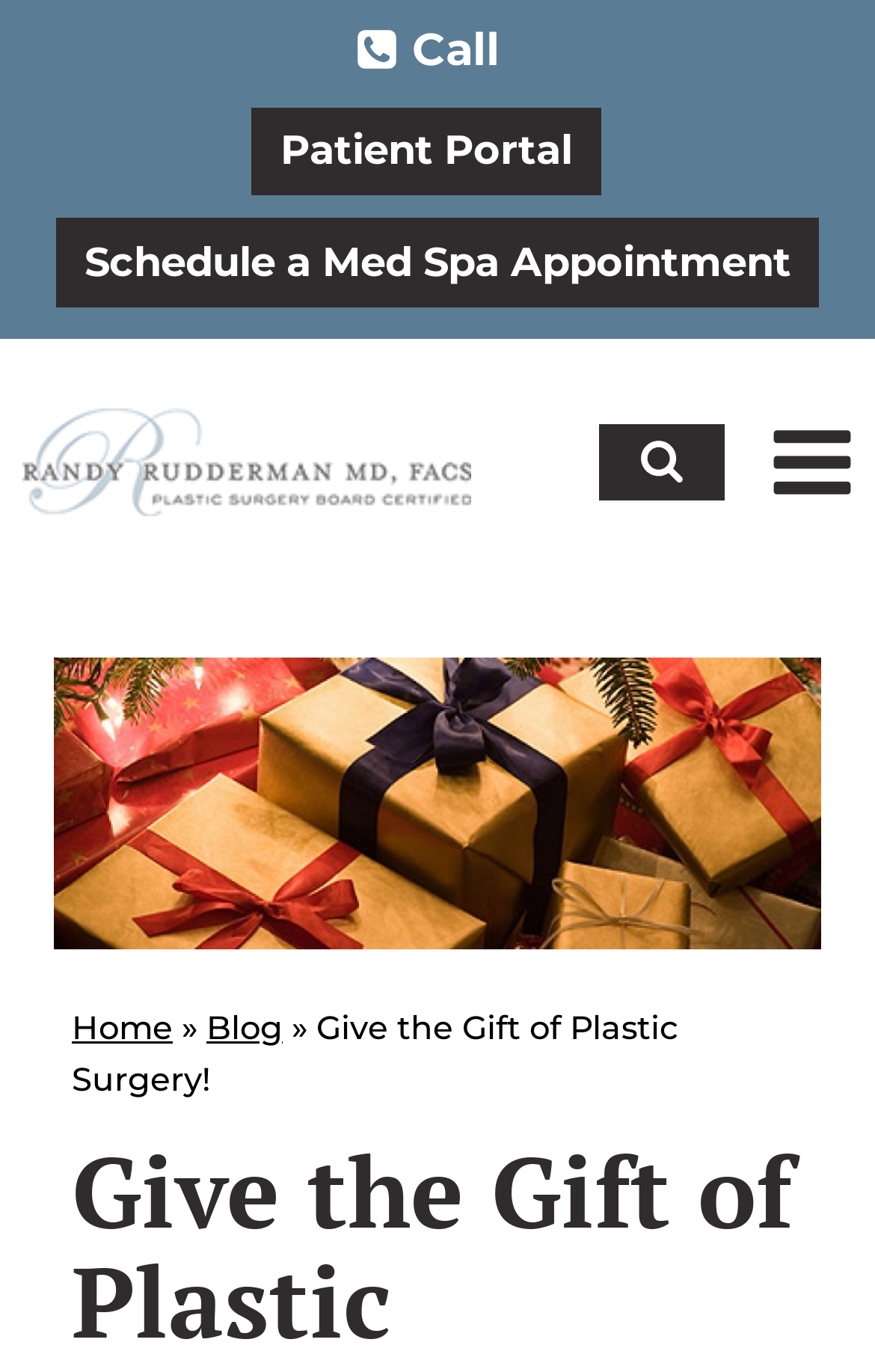Please identify the bounding box coordinates of the area that needs to be clicked to fulfill the following instruction: "Schedule a Med Spa appointment."

[0.064, 0.159, 0.936, 0.224]